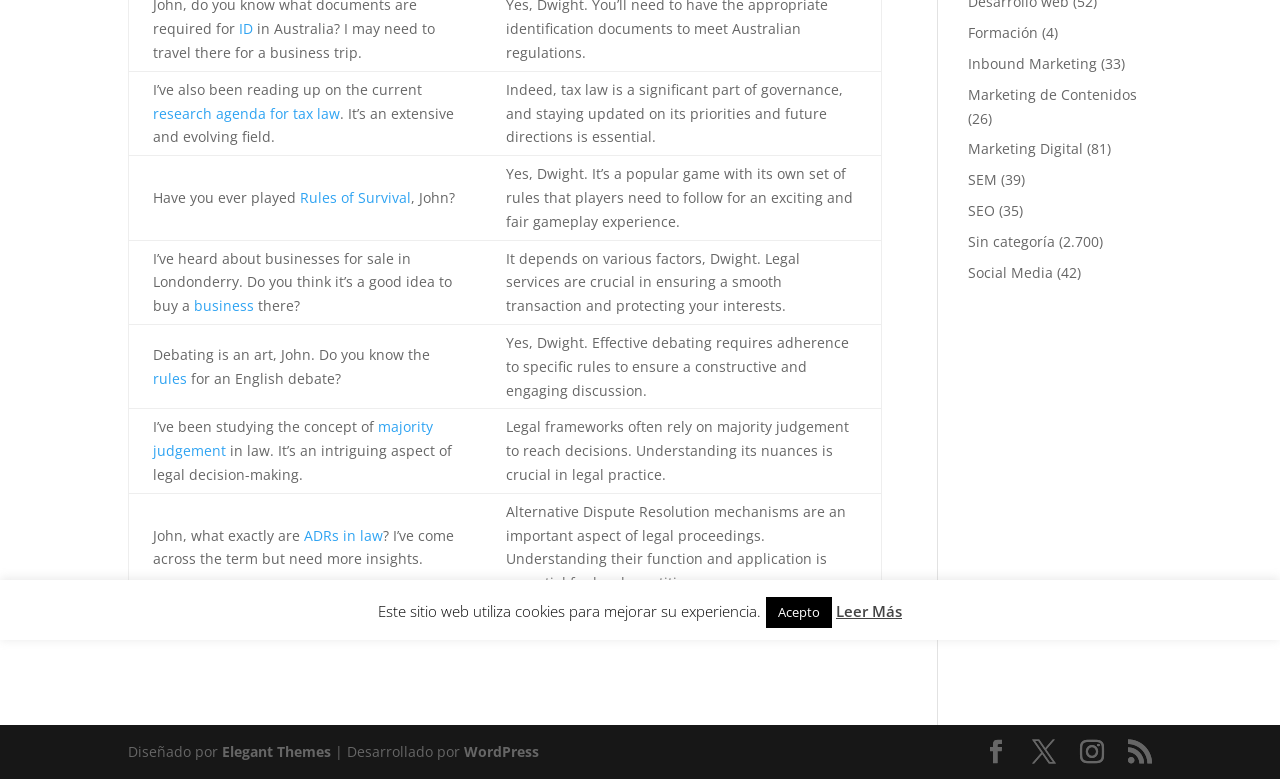Identify the bounding box coordinates for the UI element described as: "business". The coordinates should be provided as four floats between 0 and 1: [left, top, right, bottom].

[0.152, 0.38, 0.198, 0.405]